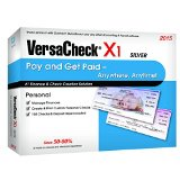What is one of the key features of VersaCheck X1 Silver?
From the details in the image, answer the question comprehensively.

The box highlights several key features, including 'Manage Expenses', which suggests that the software enables users to track and control their financial expenditures.